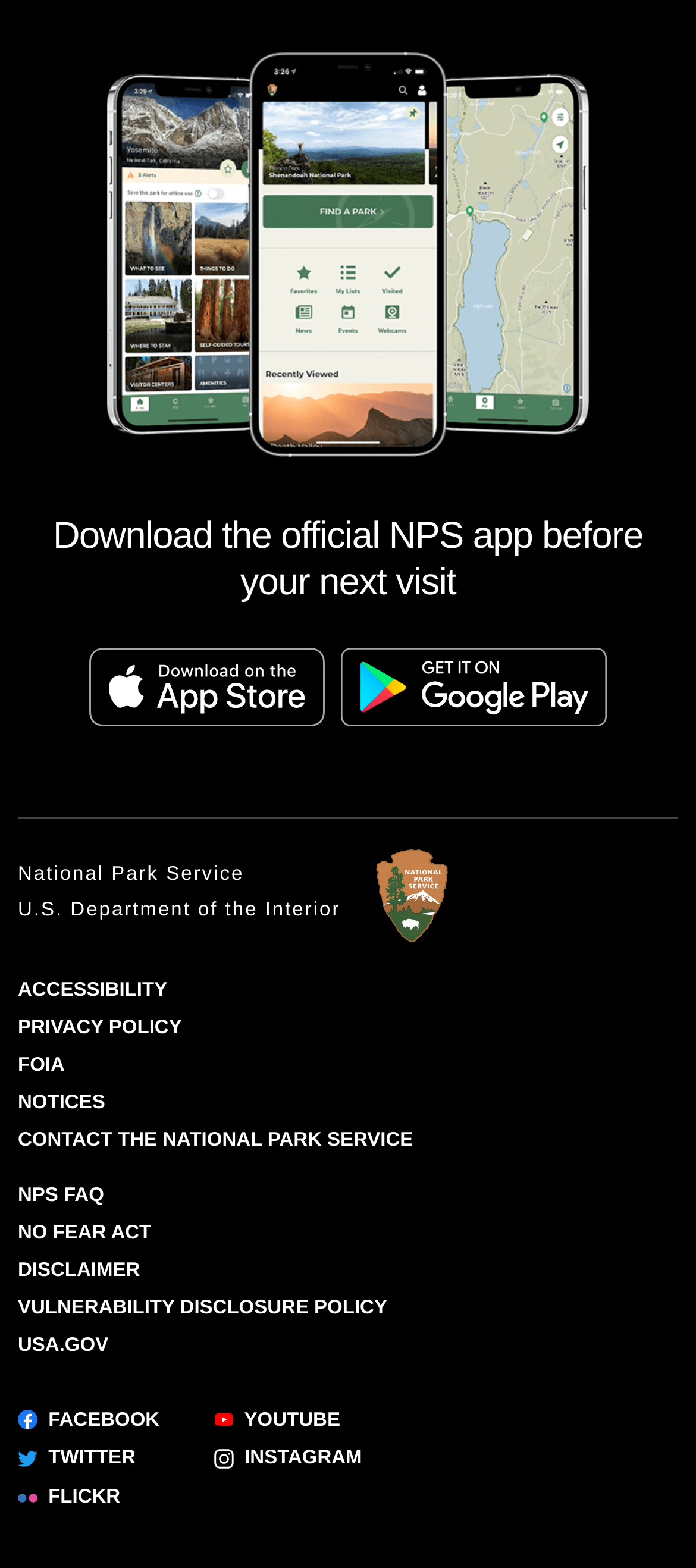Please specify the coordinates of the bounding box for the element that should be clicked to carry out this instruction: "Download the NPS app on the App Store". The coordinates must be four float numbers between 0 and 1, formatted as [left, top, right, bottom].

[0.129, 0.406, 0.467, 0.467]